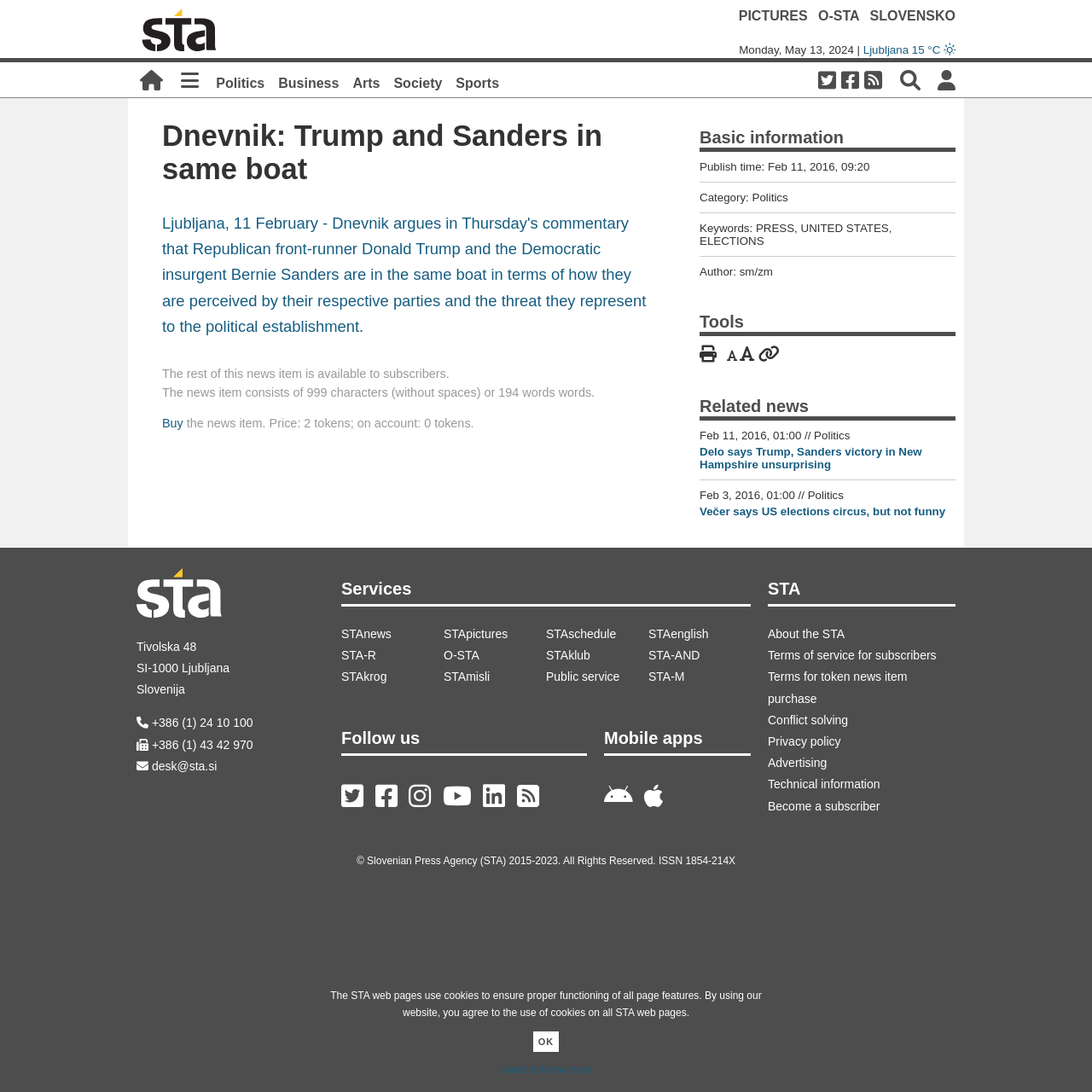What is the price of the news item?
Refer to the screenshot and answer in one word or phrase.

2 tokens